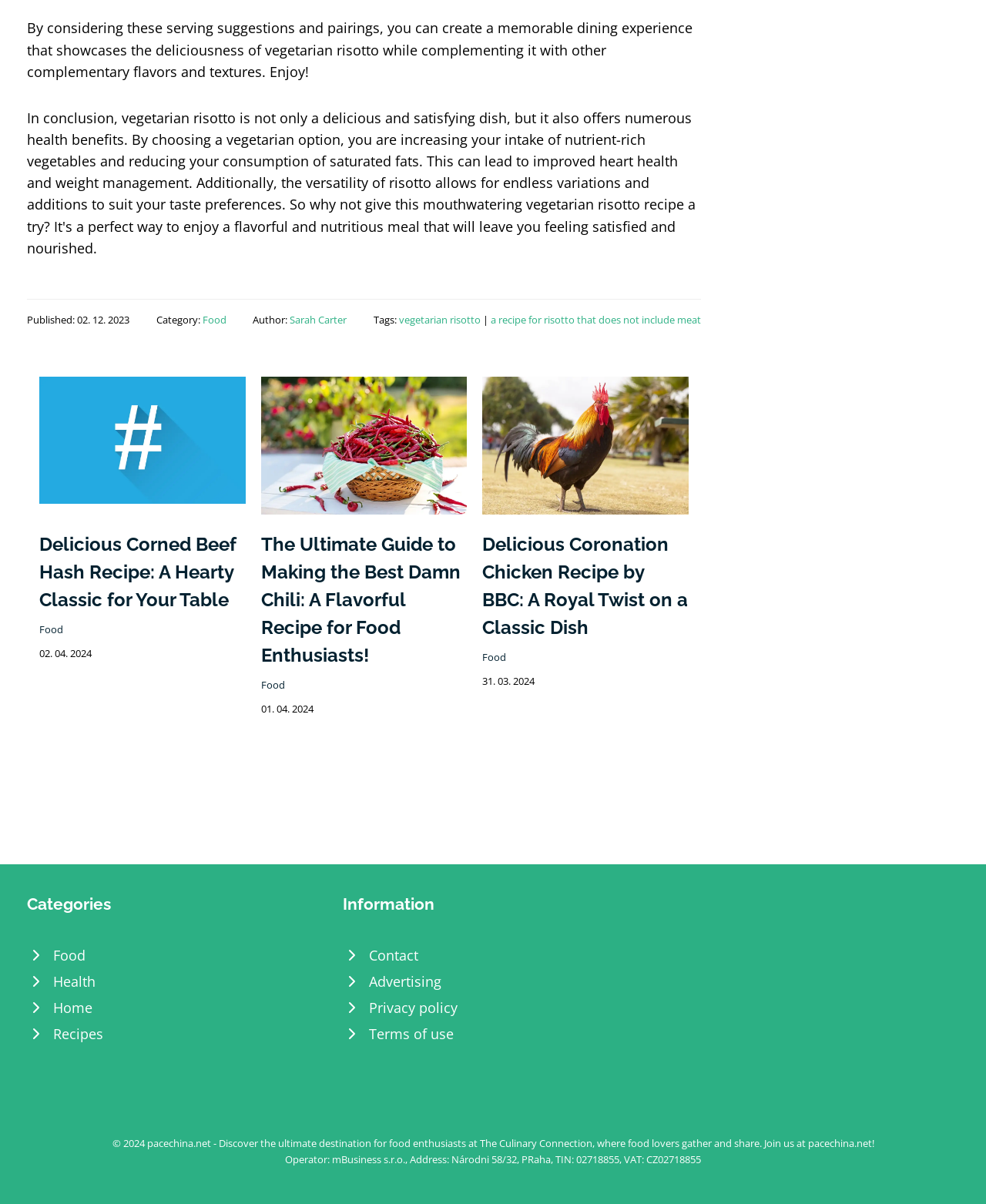Locate the bounding box coordinates of the clickable part needed for the task: "Read the article about 'Delicious Corned Beef Hash Recipe'".

[0.04, 0.441, 0.249, 0.51]